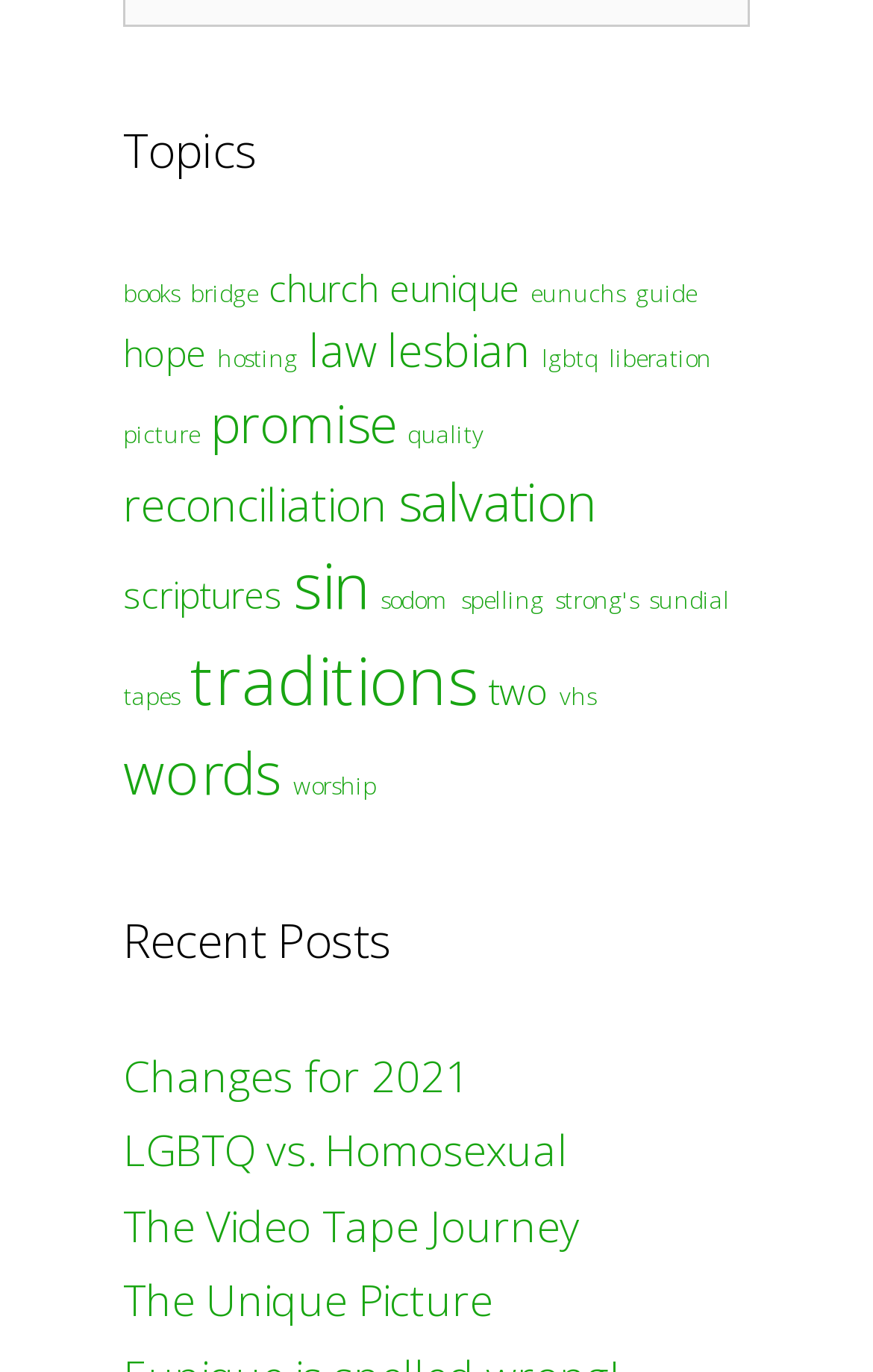Extract the bounding box coordinates for the UI element described by the text: "Career Success Through Community Impact". The coordinates should be in the form of [left, top, right, bottom] with values between 0 and 1.

None